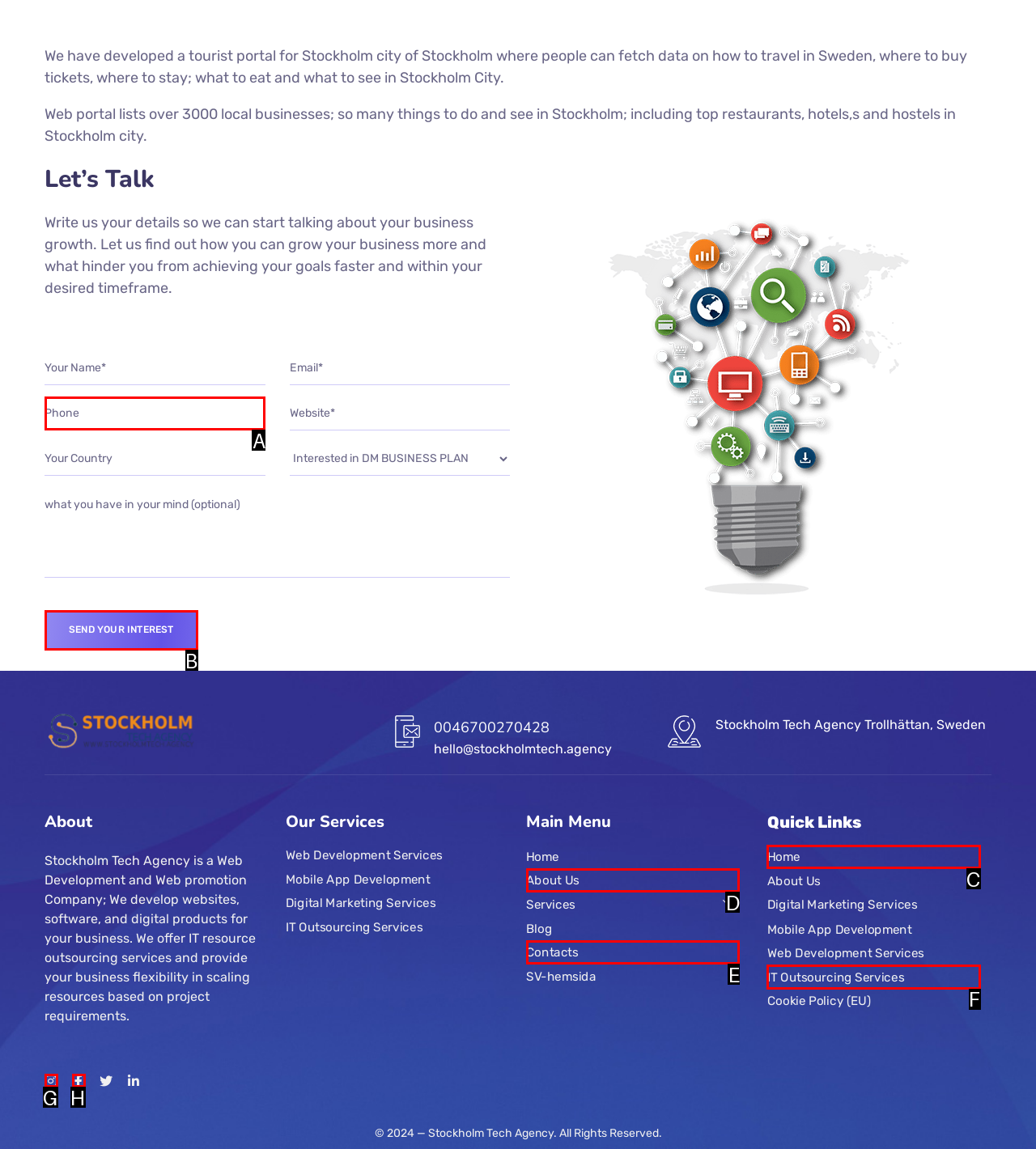To complete the instruction: Click the Send Your Interest button, which HTML element should be clicked?
Respond with the option's letter from the provided choices.

B